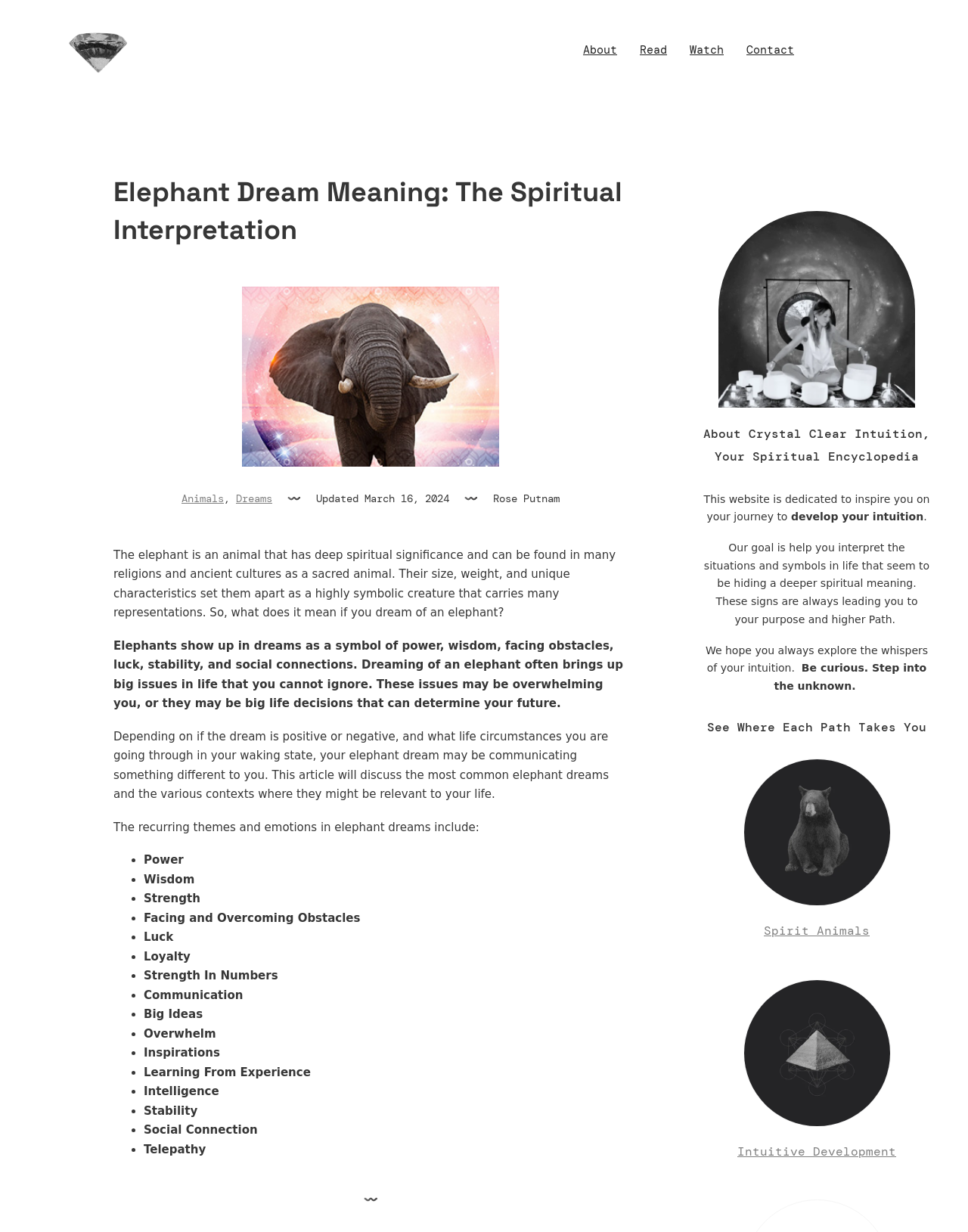Find the bounding box coordinates for the HTML element described in this sentence: "parent_node: About aria-label="home" title="home link"". Provide the coordinates as four float numbers between 0 and 1, in the format [left, top, right, bottom].

[0.07, 0.018, 0.133, 0.073]